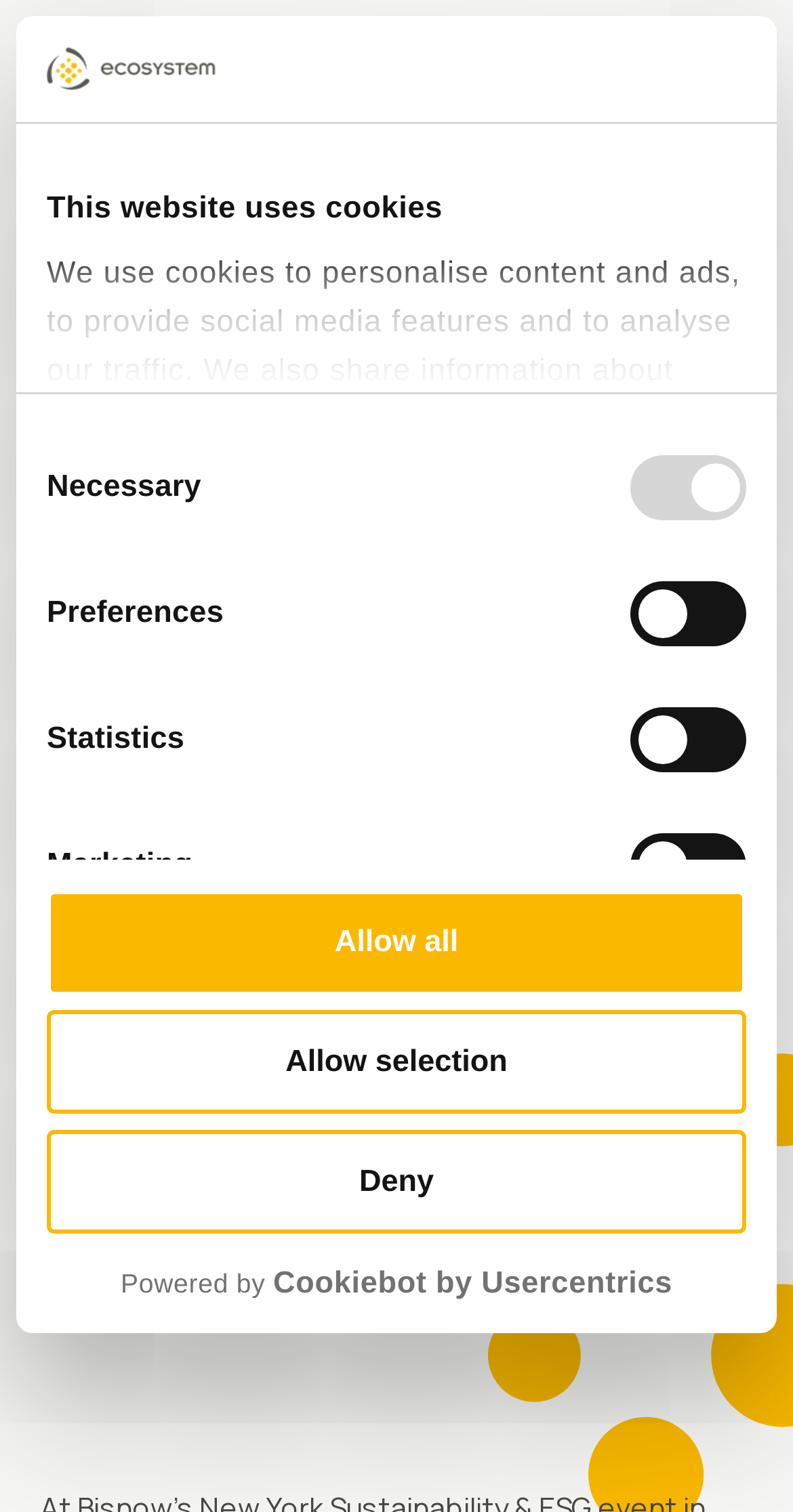Locate the bounding box coordinates of the element you need to click to accomplish the task described by this instruction: "Click the Contact Us link".

[0.103, 0.739, 0.515, 0.793]